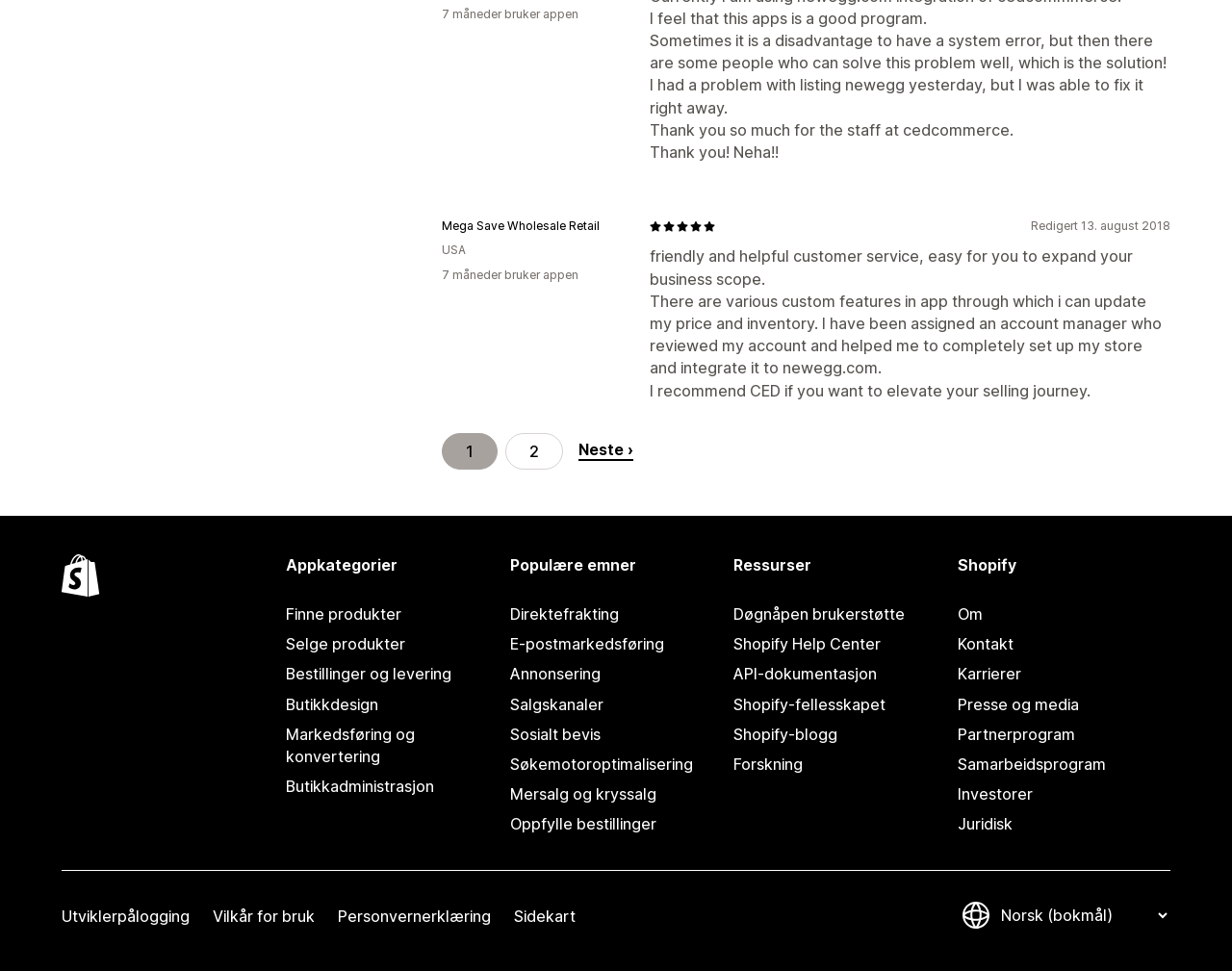Locate the bounding box coordinates of the element you need to click to accomplish the task described by this instruction: "Find products".

[0.232, 0.617, 0.404, 0.648]